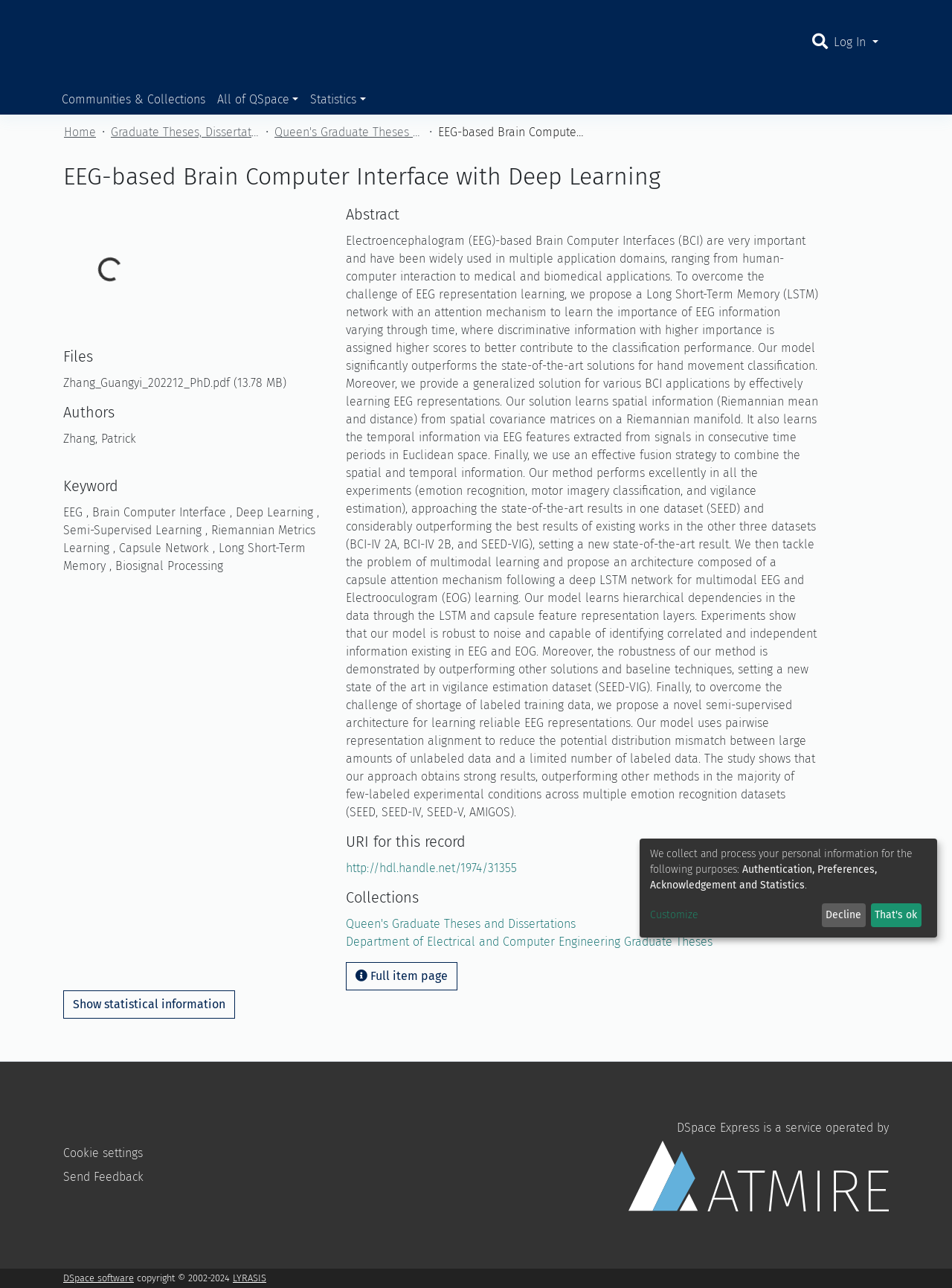Could you determine the bounding box coordinates of the clickable element to complete the instruction: "Search for something"? Provide the coordinates as four float numbers between 0 and 1, i.e., [left, top, right, bottom].

[0.848, 0.021, 0.872, 0.043]